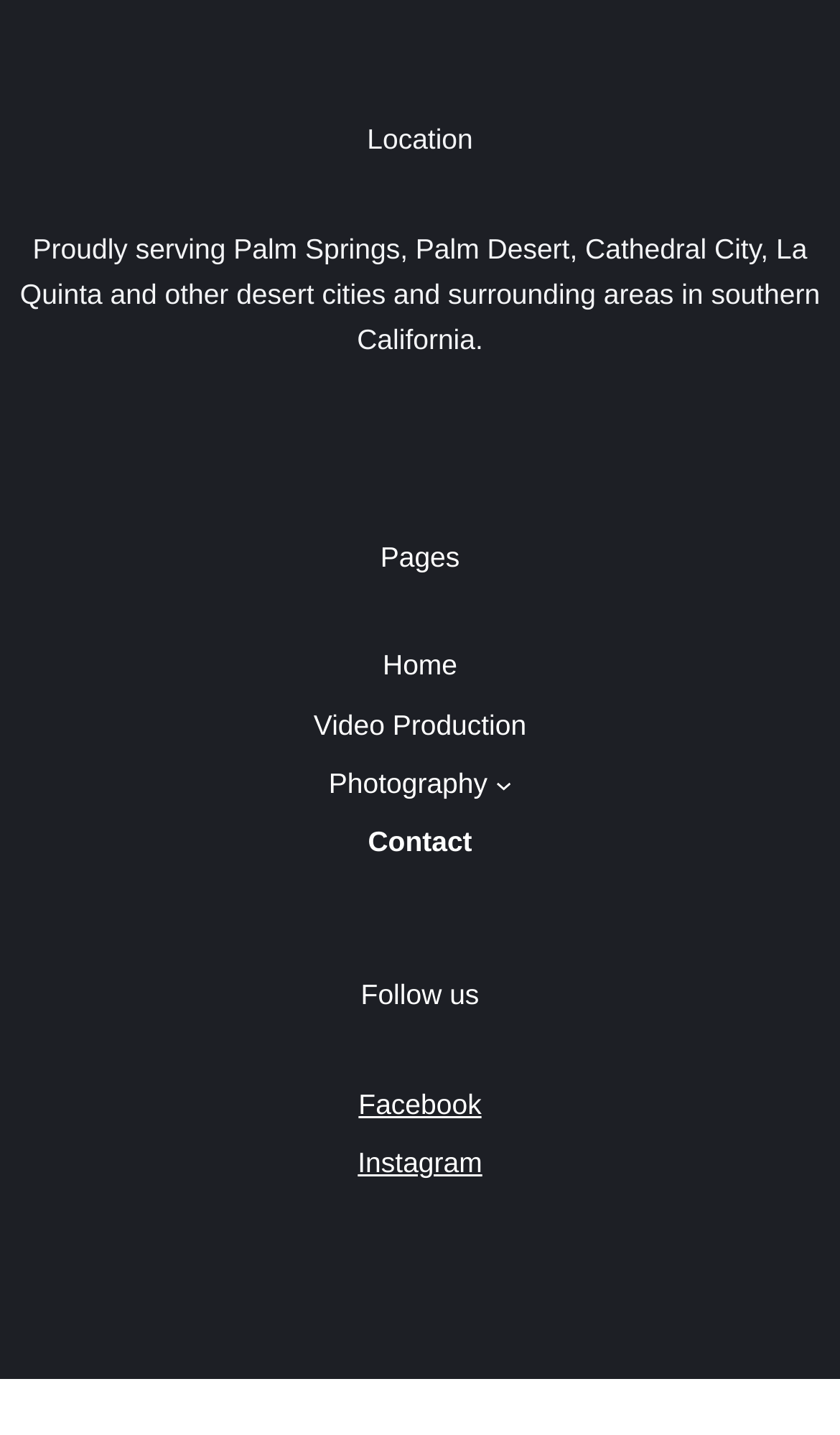Reply to the question with a single word or phrase:
How many main navigation links are there?

4